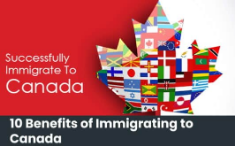Elaborate on the image with a comprehensive description.

The image features a vibrant design highlighting the theme of immigration to Canada. Central to the composition is a large maple leaf, symbolizing Canada, adorned with various country flags that represent the diverse backgrounds of immigrants. Above the leaf, the bold text "Successfully Immigrate To Canada" emphasizes the positive journey of immigration. Below, in a contrasting banner, it reads "10 Benefits of Immigrating to Canada," indicating that this image is likely associated with an article discussing the advantages and opportunities available in Canada for newcomers. The overall color scheme of red and white reflects Canada's national colors, creating a visually appealing and meaningful representation of the topic.